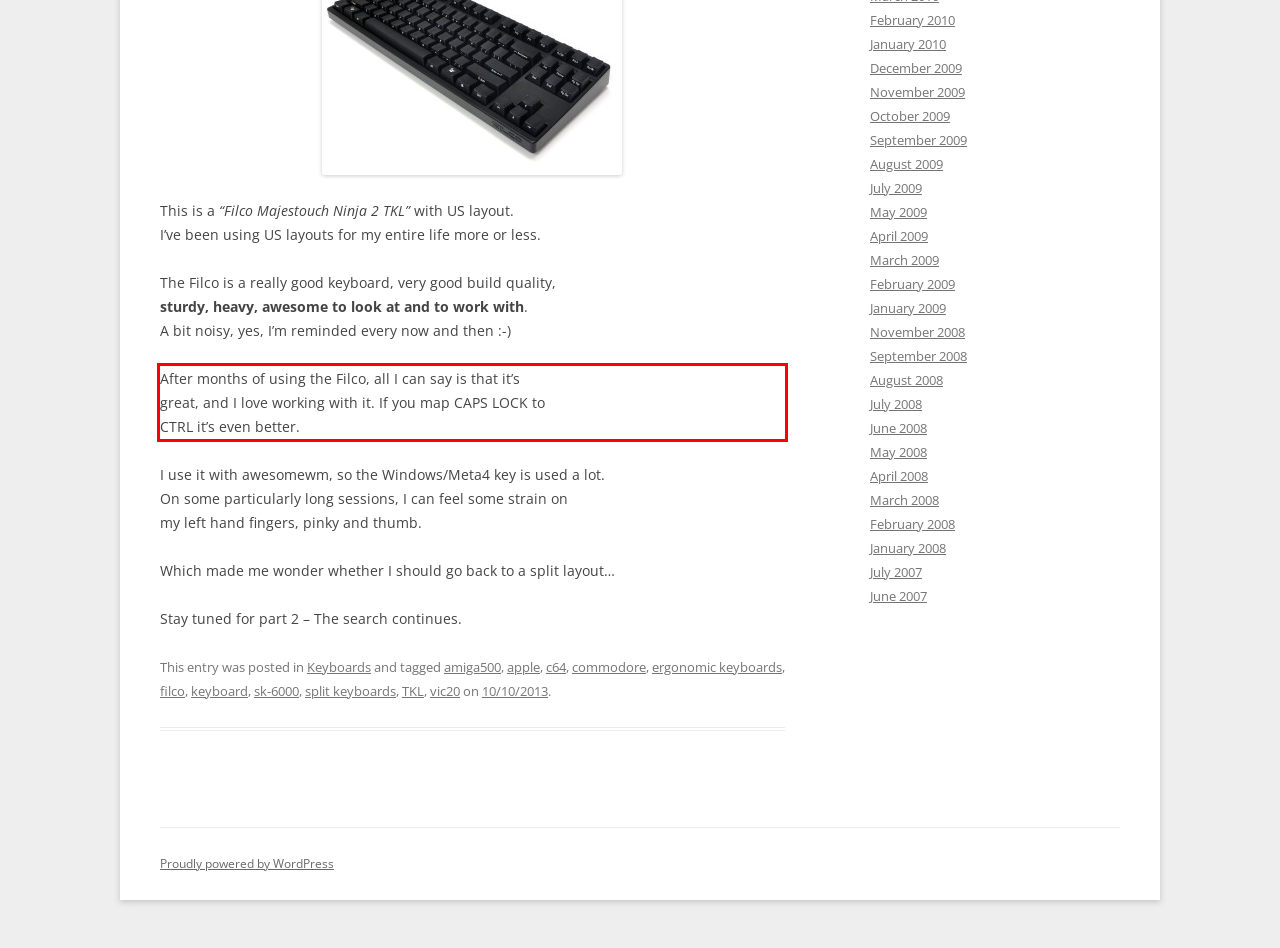Extract and provide the text found inside the red rectangle in the screenshot of the webpage.

After months of using the Filco, all I can say is that it’s great, and I love working with it. If you map CAPS LOCK to CTRL it’s even better.